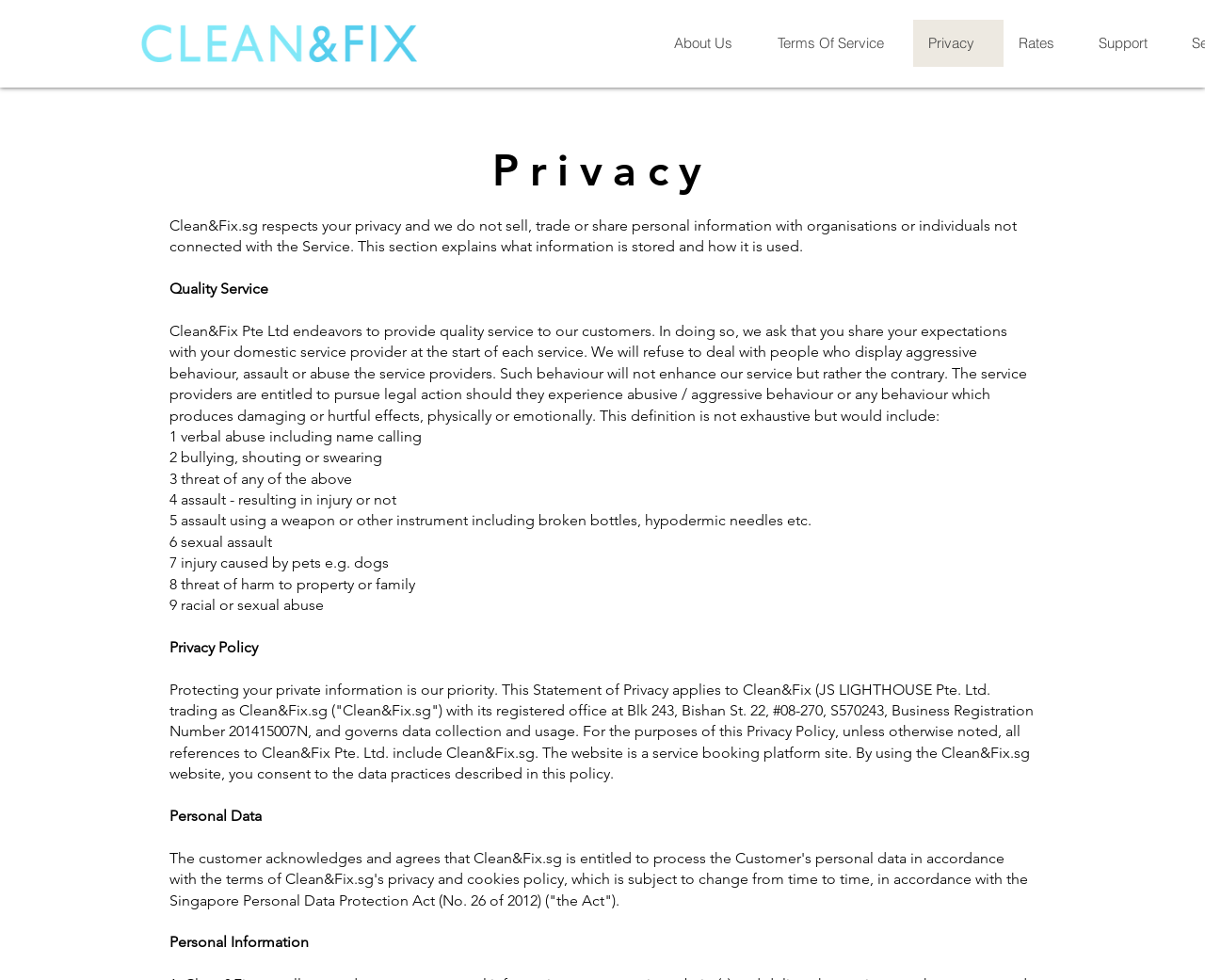Offer a meticulous caption that includes all visible features of the webpage.

The webpage is about the privacy policy of Clean&Fix.sg, a service booking platform. At the top left corner, there is an image of the original logo. Below the logo, there are six links in a row, including "About Us", "Terms Of Service", "Privacy", "Rates", and "Support". 

The main content of the page is divided into several sections. The first section is headed by a large title "Privacy" and explains that Clean&Fix.sg respects users' privacy and does not sell or share personal information. 

Below this section, there is a paragraph about the company's quality service, stating that they ask customers to share their expectations with service providers and will refuse to deal with people who display aggressive behavior. 

The next section lists nine types of behavior that are considered abusive, including verbal abuse, bullying, and assault. 

Following this list, there is a section about the company's privacy policy, which explains that protecting users' private information is their priority. This section is further divided into subsections, including "Privacy Policy", "Personal Data", and "Personal Information", which provide more details about how the company collects and uses user data.